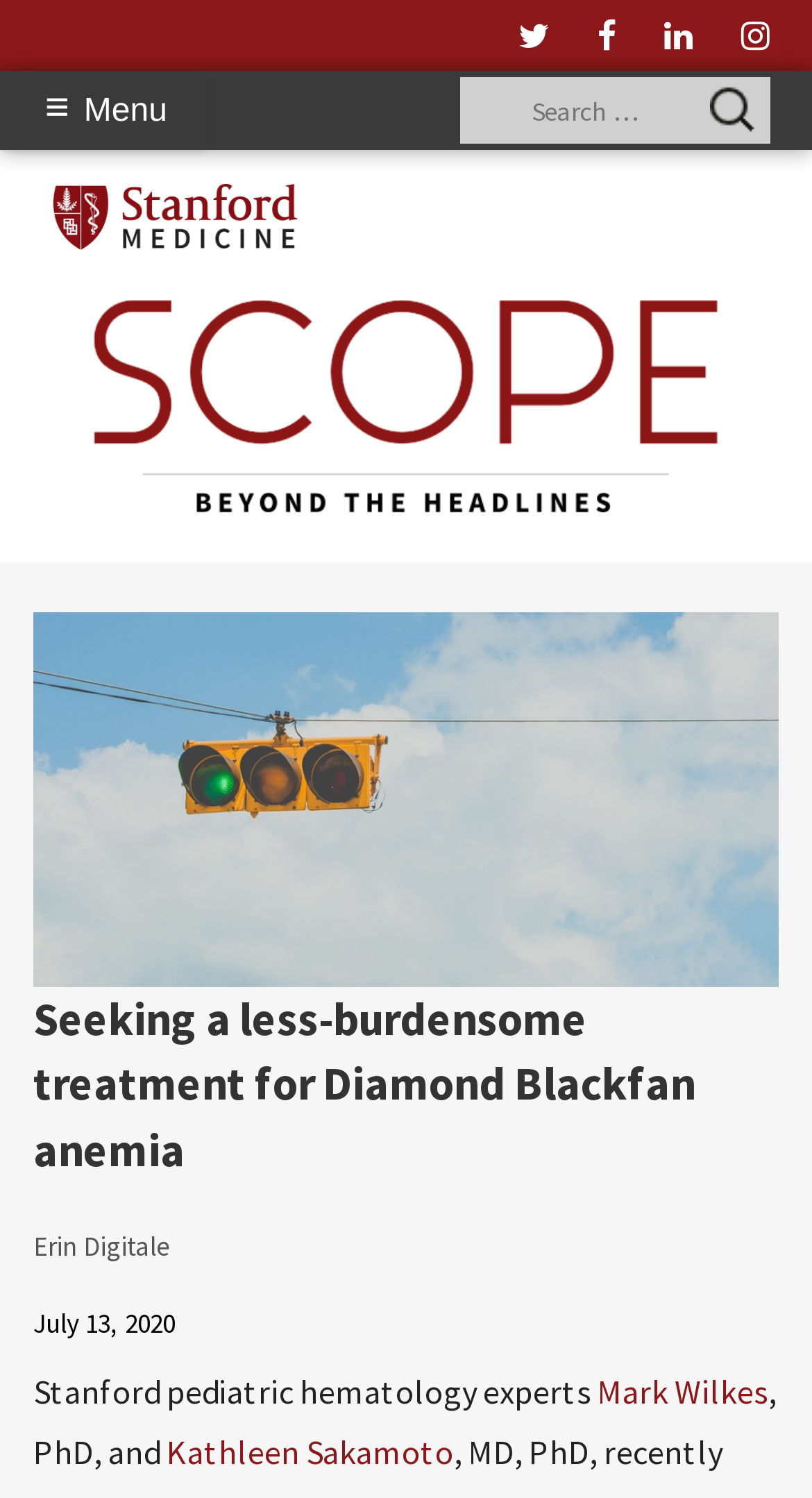Given the webpage screenshot, identify the bounding box of the UI element that matches this description: "Erin Digitale".

[0.041, 0.821, 0.208, 0.844]